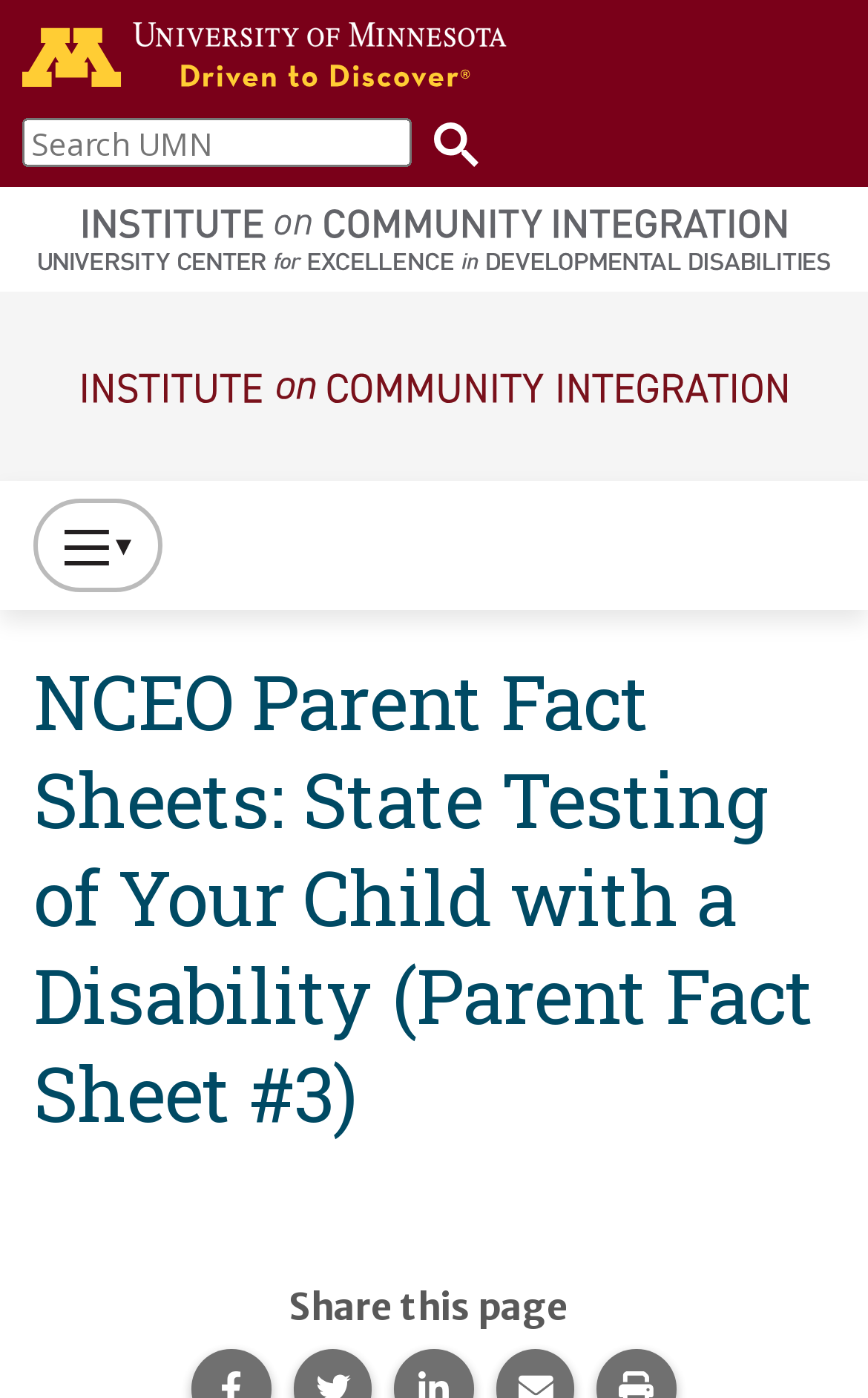Offer a detailed explanation of the webpage layout and contents.

The webpage is about NCEO Parent Fact Sheets, specifically focusing on State Testing of Your Child with a Disability (Parent Fact Sheet #3) from the Institute on Community Integration. 

At the top left corner, there is a link to the University of Minnesota home page, accompanied by a University of Minnesota logo. Next to it, there is a search bar with a "Search UMN" label and a search button featuring a magnifying glass icon. 

Below the search bar, there are three links: one to the Institute on Community Integration, one to the University Center on Excellence in Developmental Disability, and another to the Institute on Community Integration homepage. 

The main navigation menu is located below these links, spanning the entire width of the page. Within the navigation menu, there is a button to toggle the website's primary navigation. When expanded, it reveals a heading that displays the title of the webpage: "NCEO Parent Fact Sheets: State Testing of Your Child with a Disability (Parent Fact Sheet #3)". 

At the bottom of the page, there is a "Share this page" label.